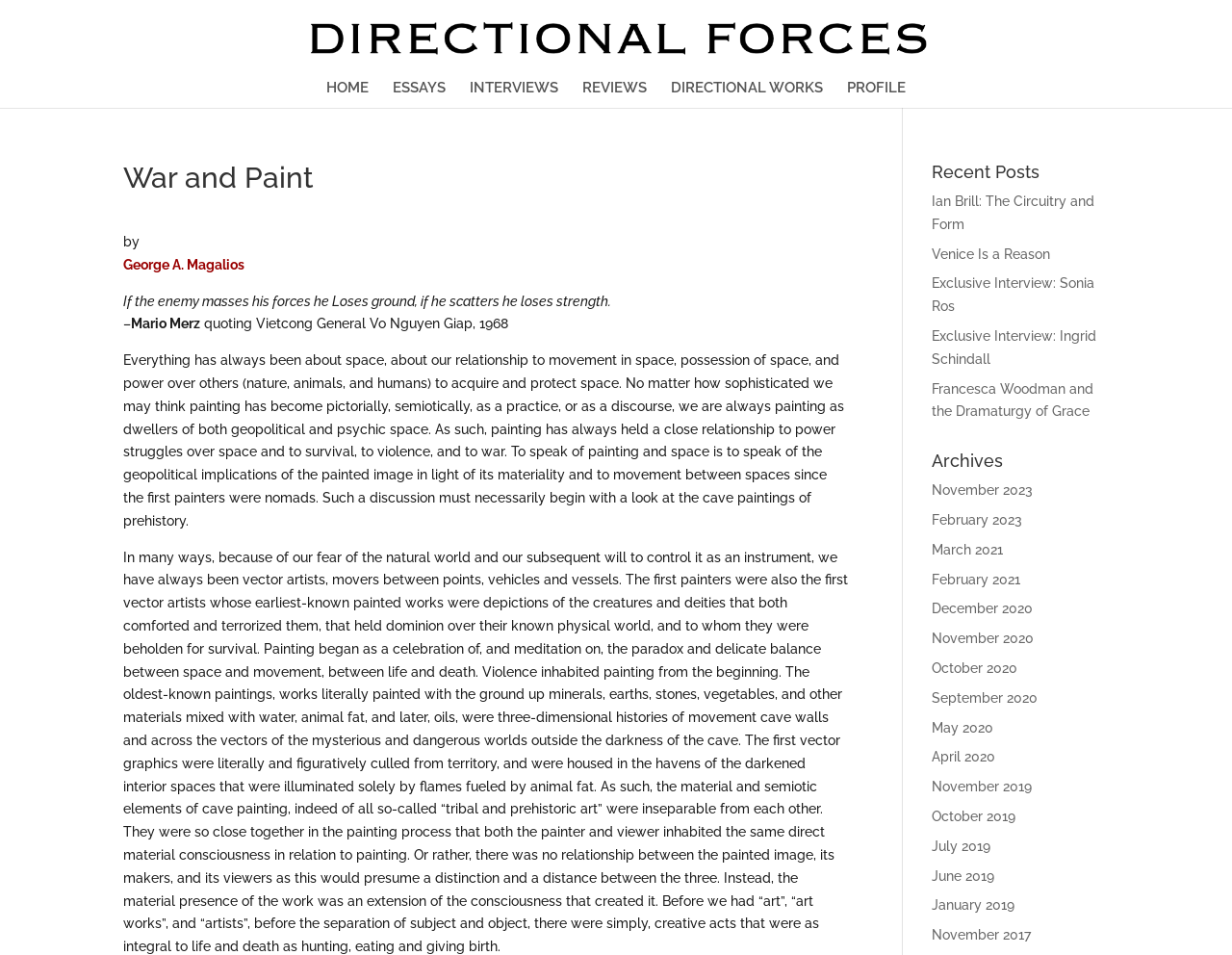What is the name of the author of the essay?
Refer to the screenshot and answer in one word or phrase.

George A. Magalios